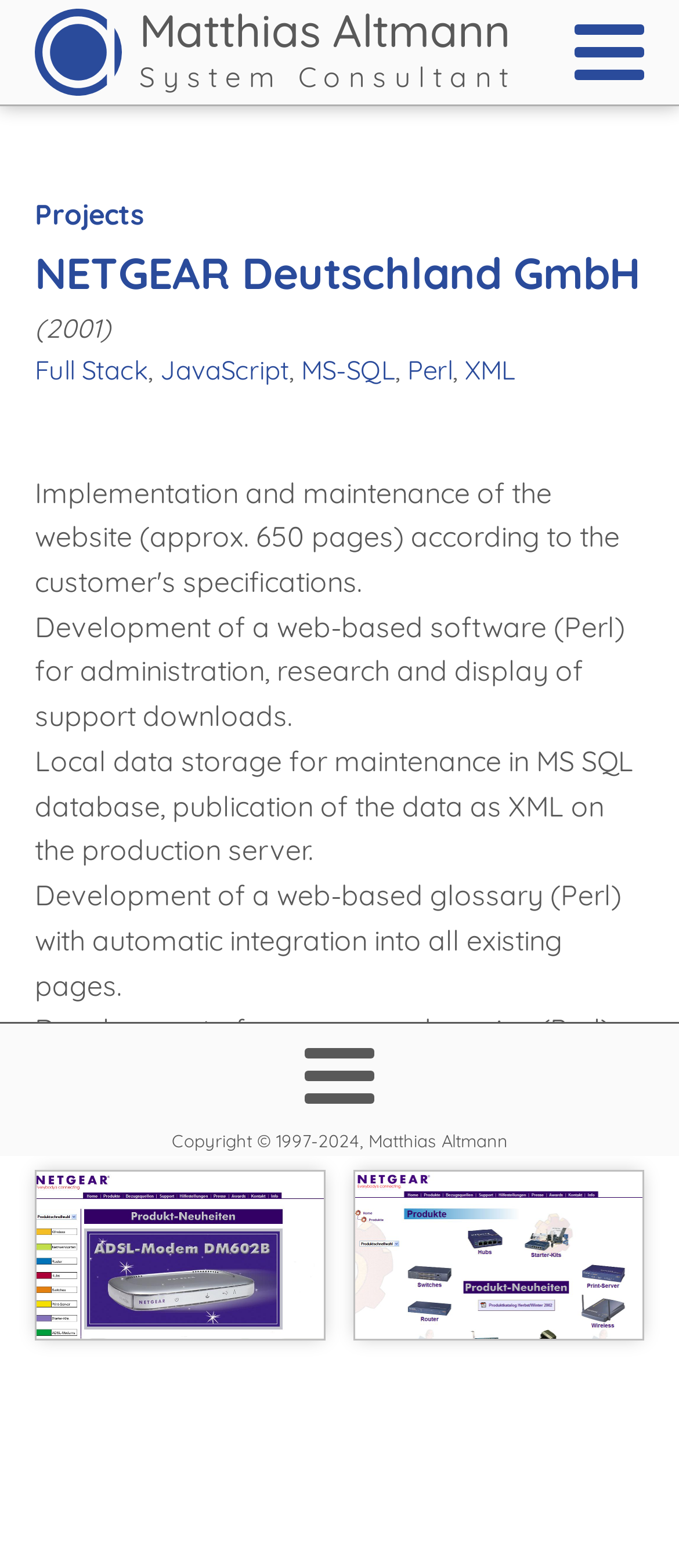Provide a brief response to the question using a single word or phrase: 
What is the name of the system consultant?

Matthias Altmann